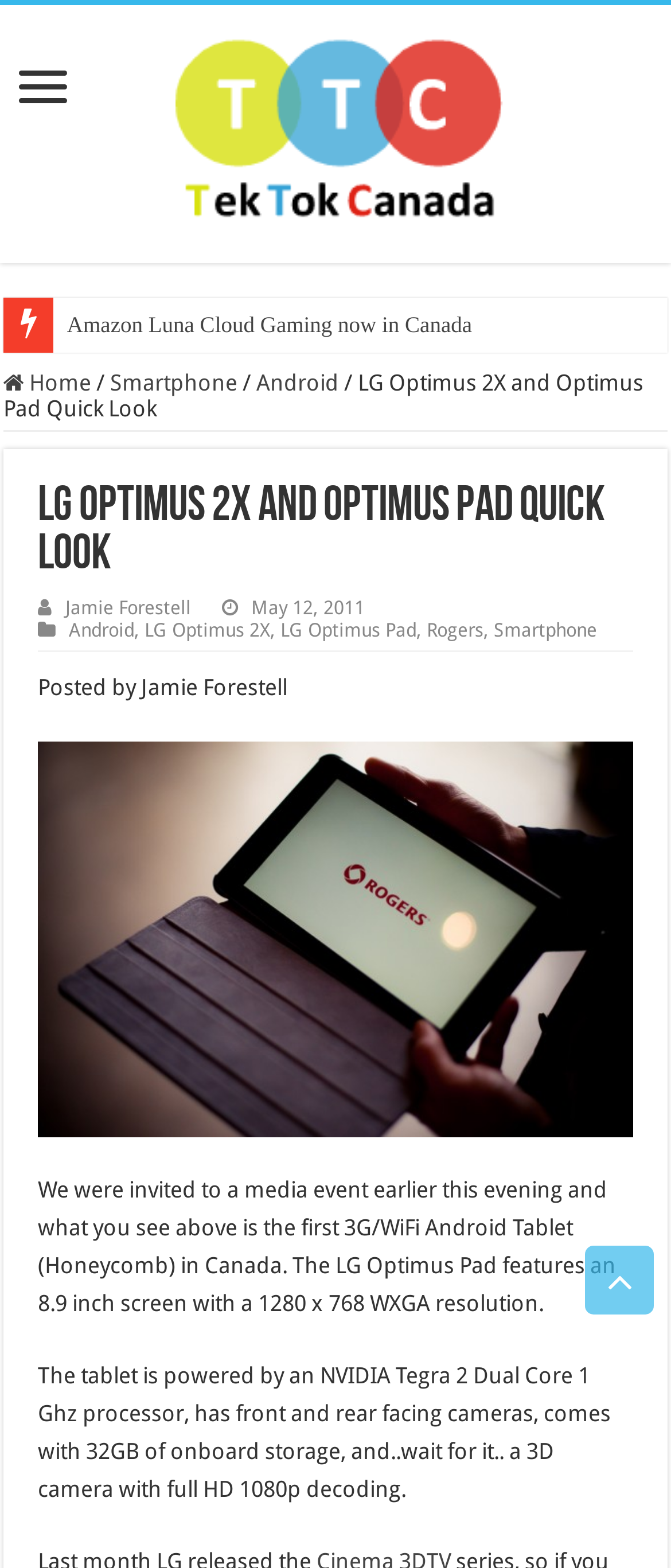Locate the bounding box coordinates of the clickable area needed to fulfill the instruction: "Read the article about LG Optimus 2X and Optimus Pad".

[0.056, 0.308, 0.944, 0.37]